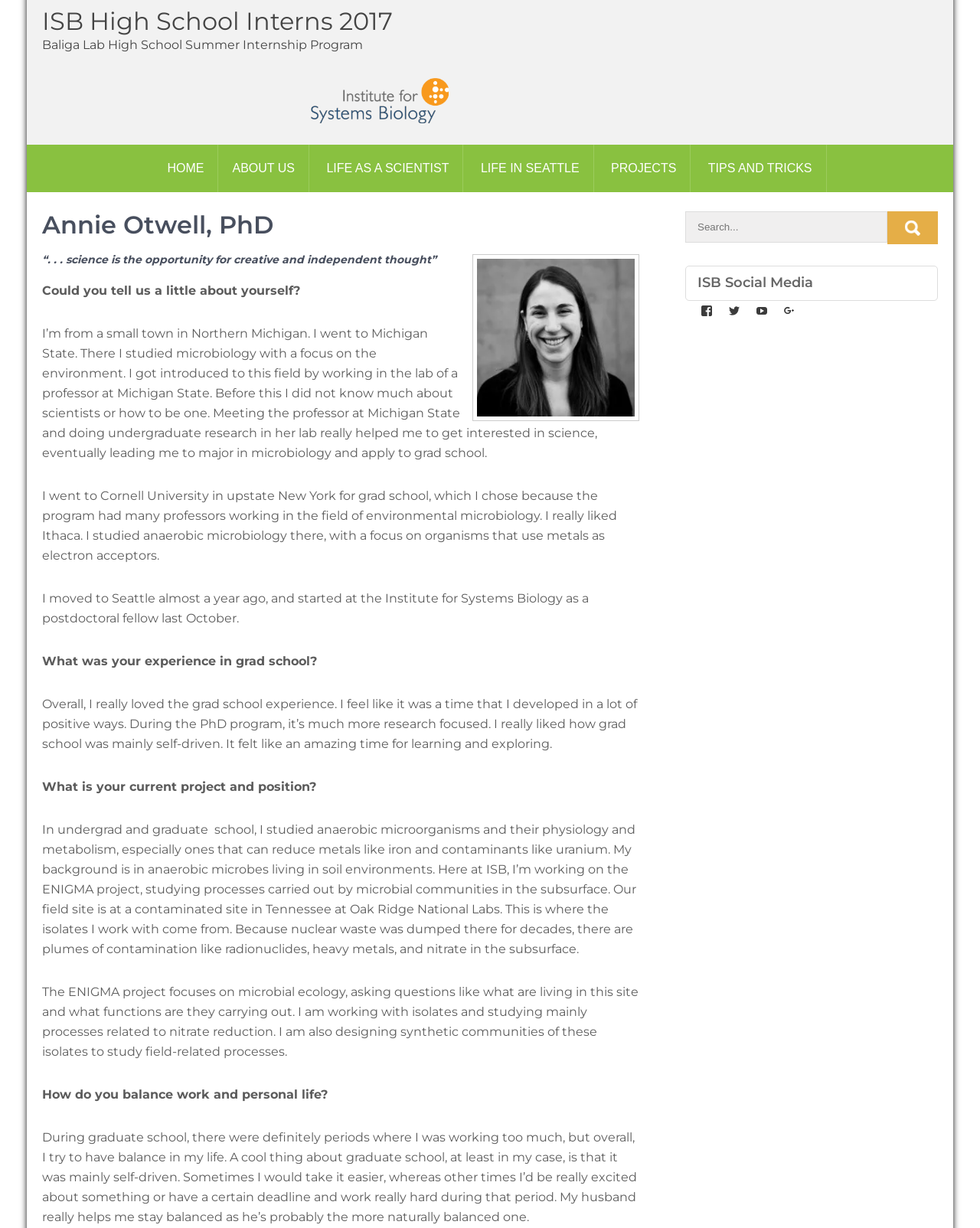Provide a one-word or short-phrase response to the question:
What is the name of the person being interviewed?

Annie Otwell, PhD